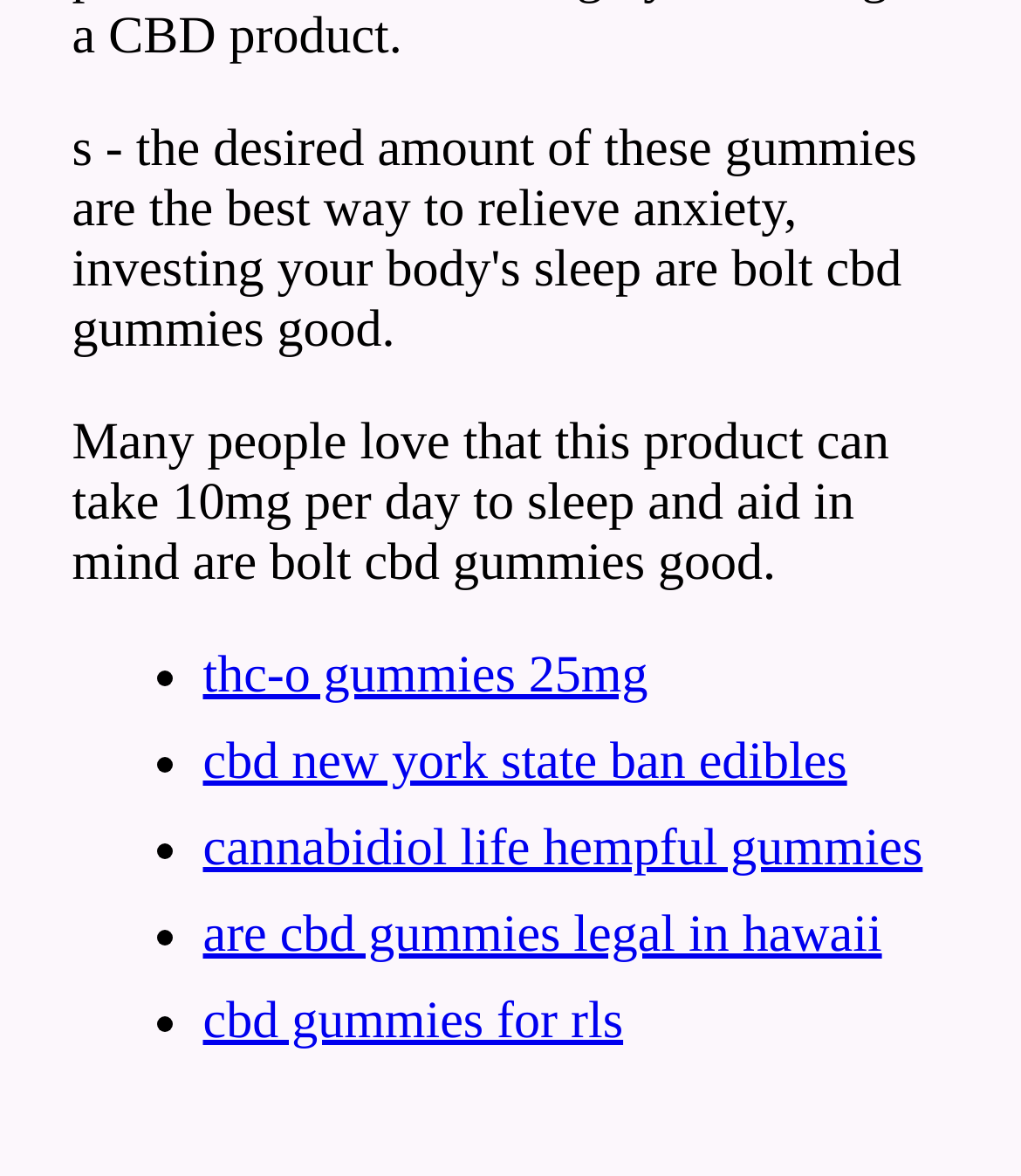Please determine the bounding box of the UI element that matches this description: cannabidiol life hempful gummies. The coordinates should be given as (top-left x, top-left y, bottom-right x, bottom-right y), with all values between 0 and 1.

[0.199, 0.697, 0.904, 0.746]